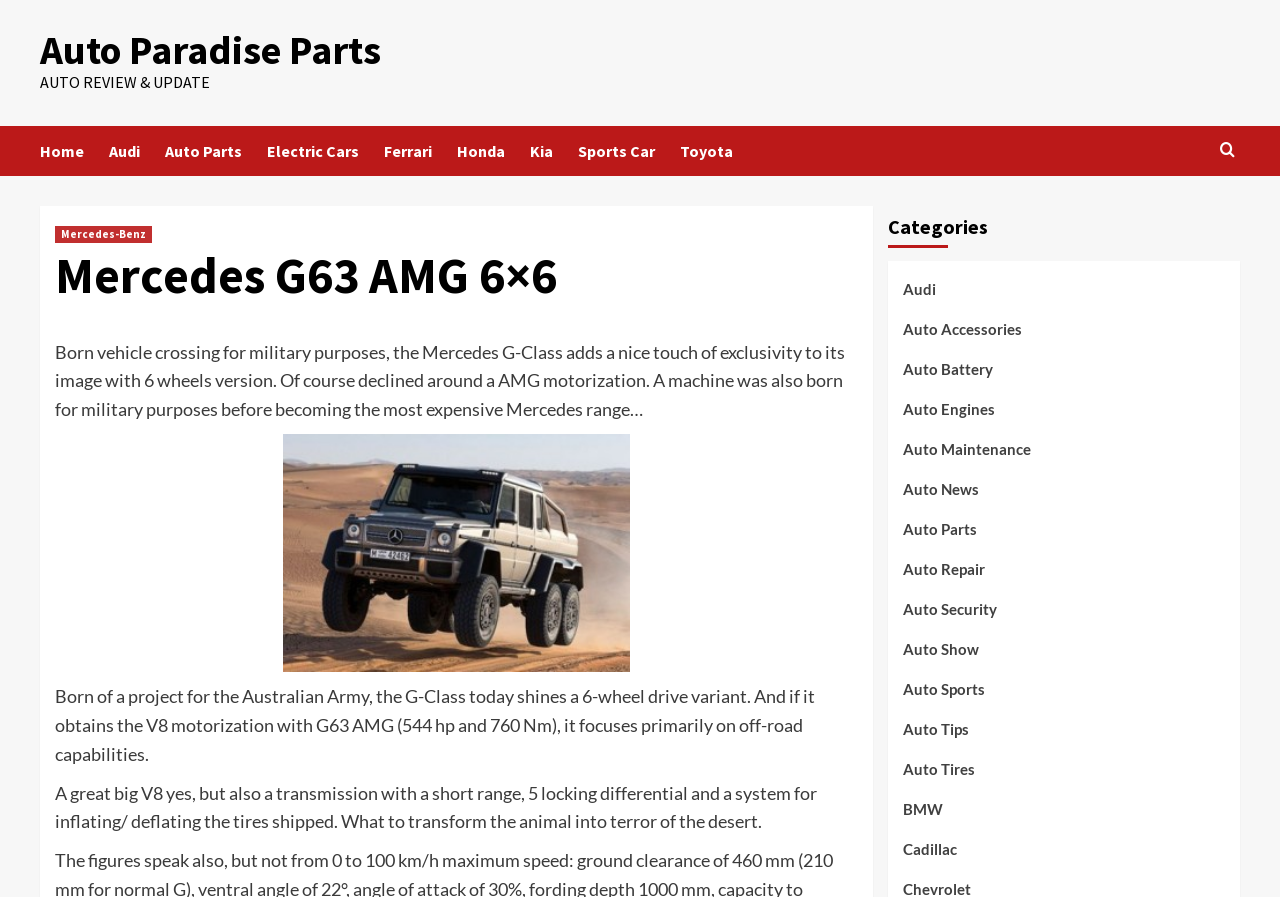Please determine the bounding box coordinates of the element to click on in order to accomplish the following task: "Click on Home". Ensure the coordinates are four float numbers ranging from 0 to 1, i.e., [left, top, right, bottom].

[0.031, 0.14, 0.085, 0.196]